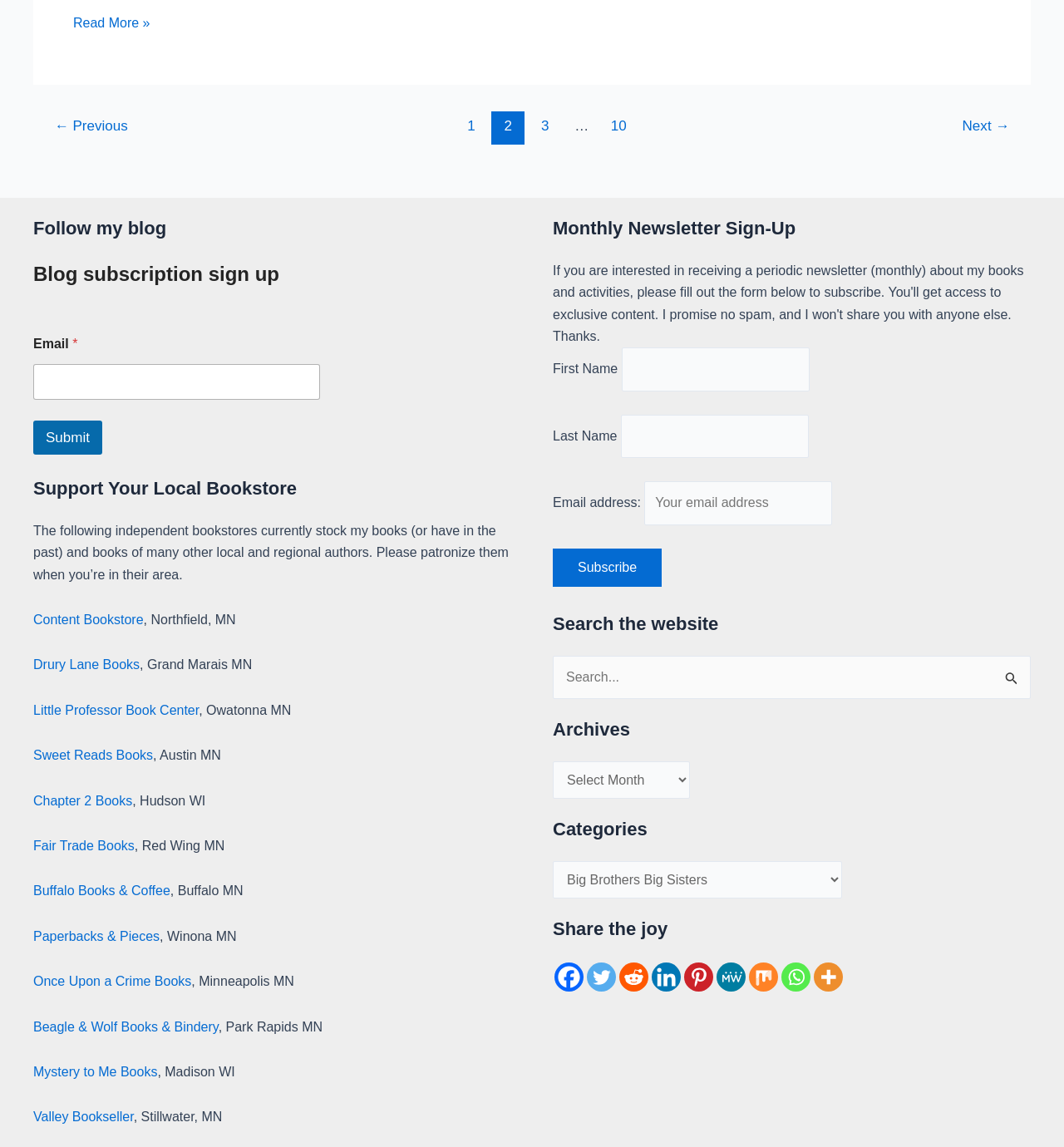Answer the question using only one word or a concise phrase: What is the label of the first textbox?

Email